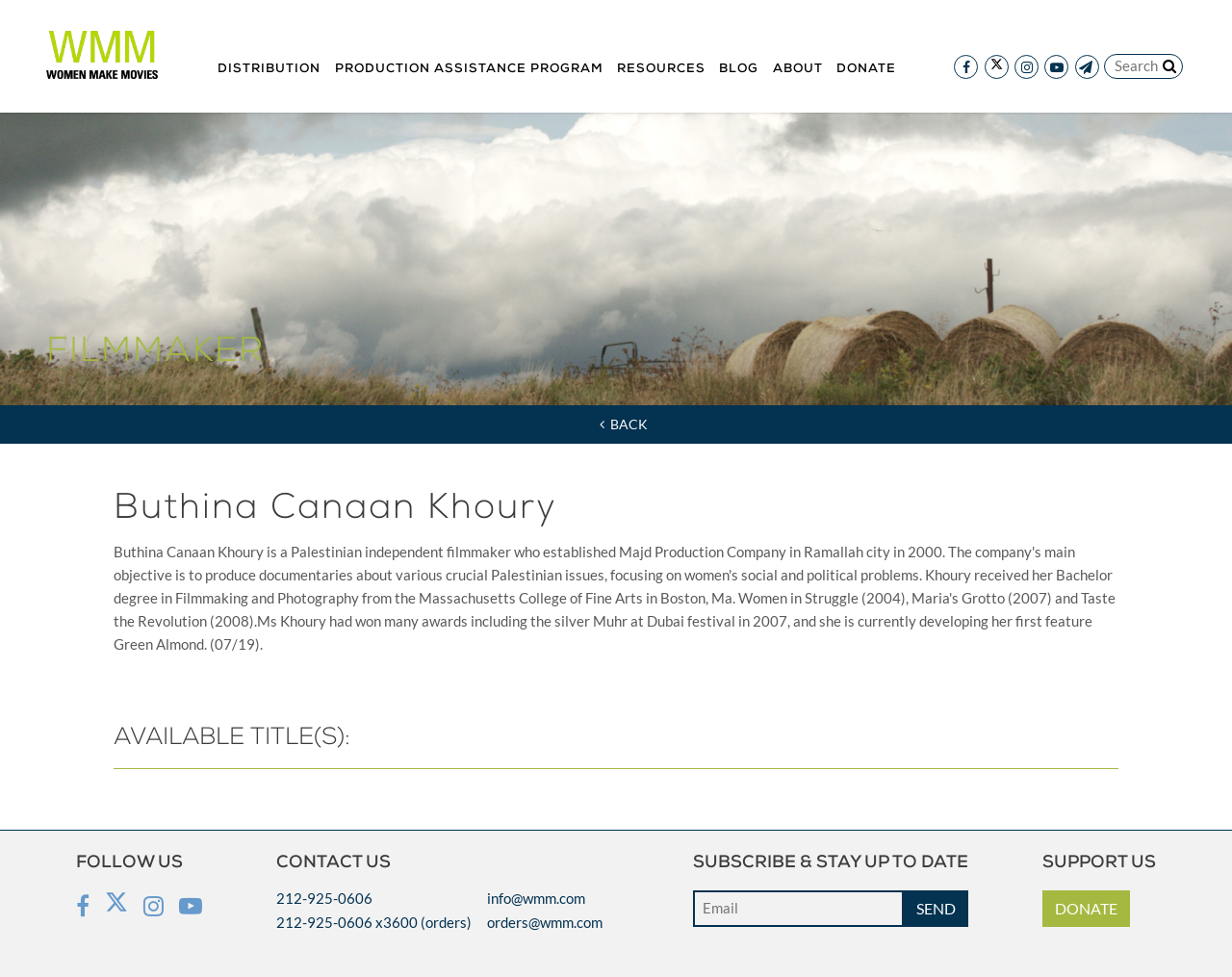Refer to the image and provide an in-depth answer to the question:
What is the phone number for orders?

I found the answer by looking at the StaticText element with the text '212-925-0606 x3600 (orders)' which is located at [0.224, 0.935, 0.383, 0.953] and is a sub-element of the 'CONTACT US' heading.